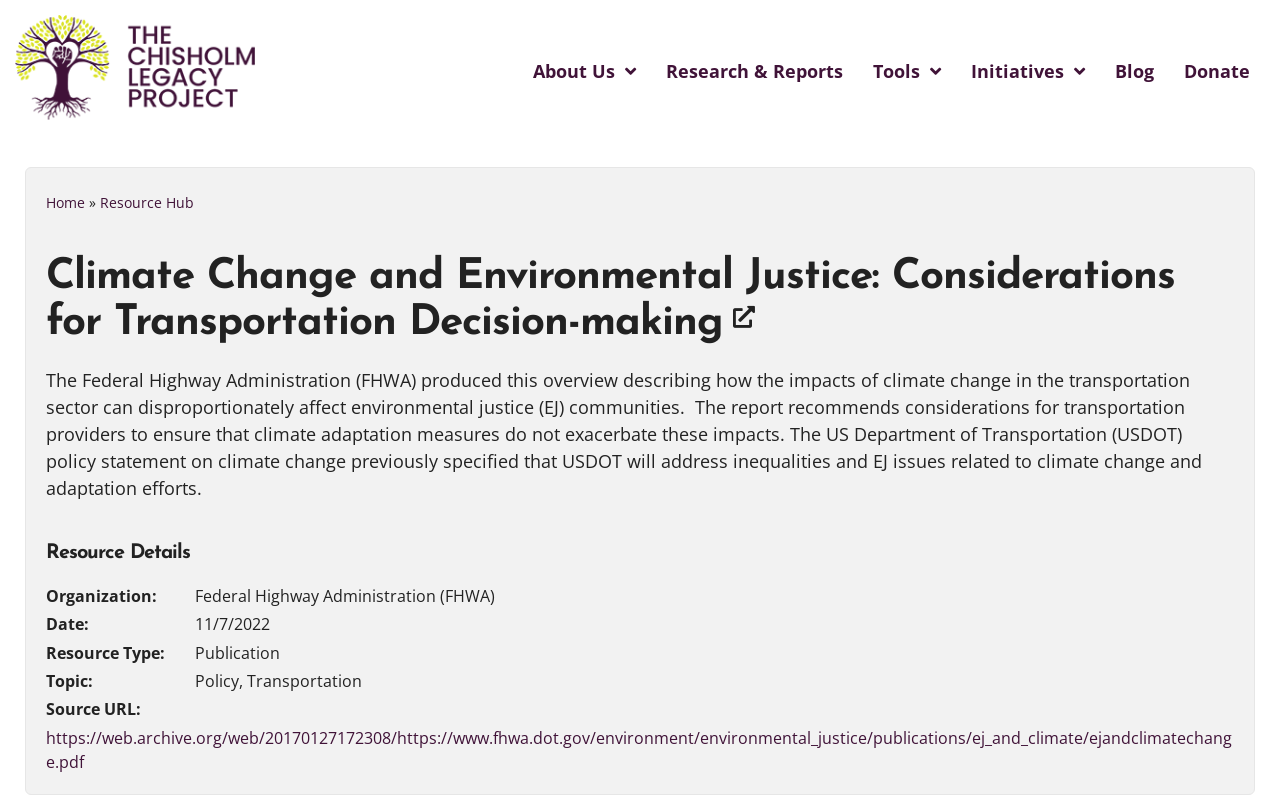Please predict the bounding box coordinates of the element's region where a click is necessary to complete the following instruction: "View the Resource Hub". The coordinates should be represented by four float numbers between 0 and 1, i.e., [left, top, right, bottom].

[0.078, 0.241, 0.152, 0.264]